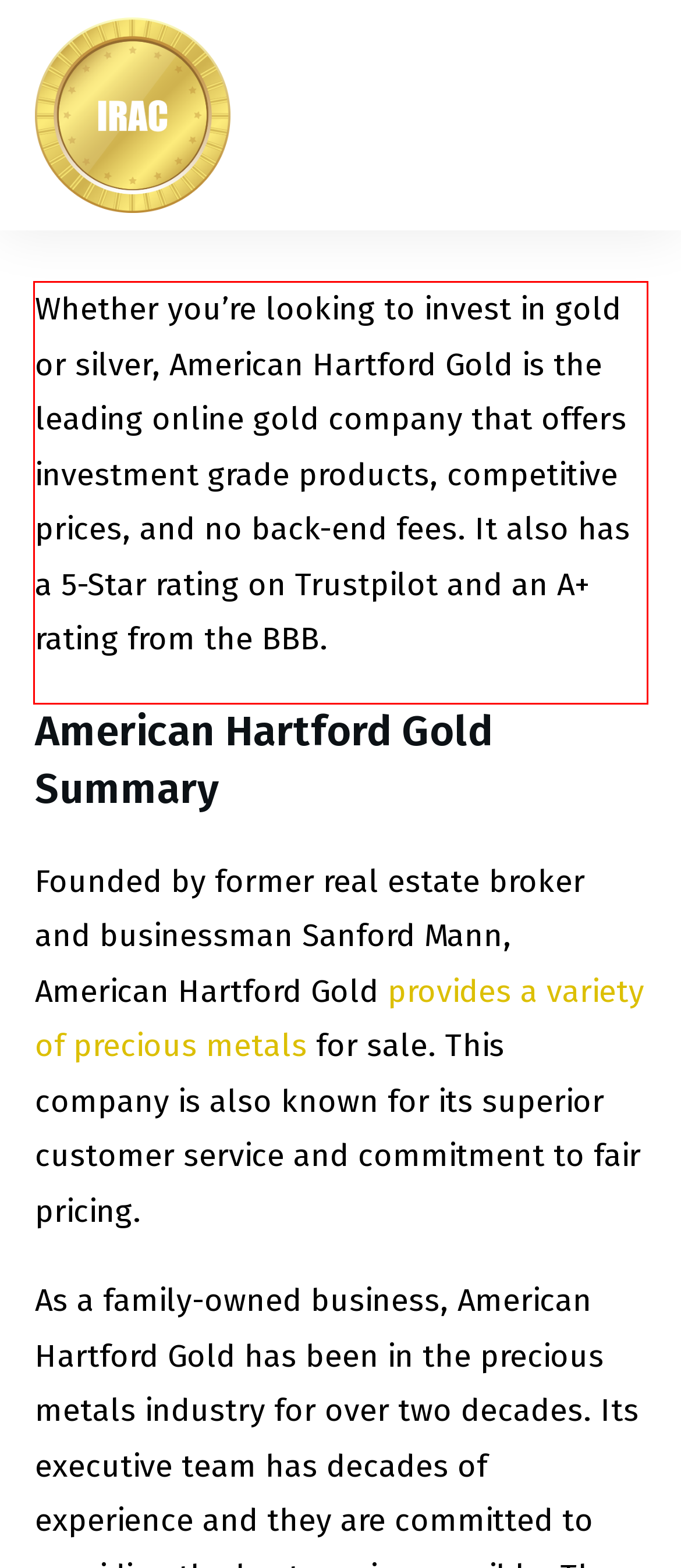Examine the webpage screenshot and use OCR to recognize and output the text within the red bounding box.

Whether you’re looking to invest in gold or silver, American Hartford Gold is the leading online gold company that offers investment grade products, competitive prices, and no back-end fees. It also has a 5-Star rating on Trustpilot and an A+ rating from the BBB.